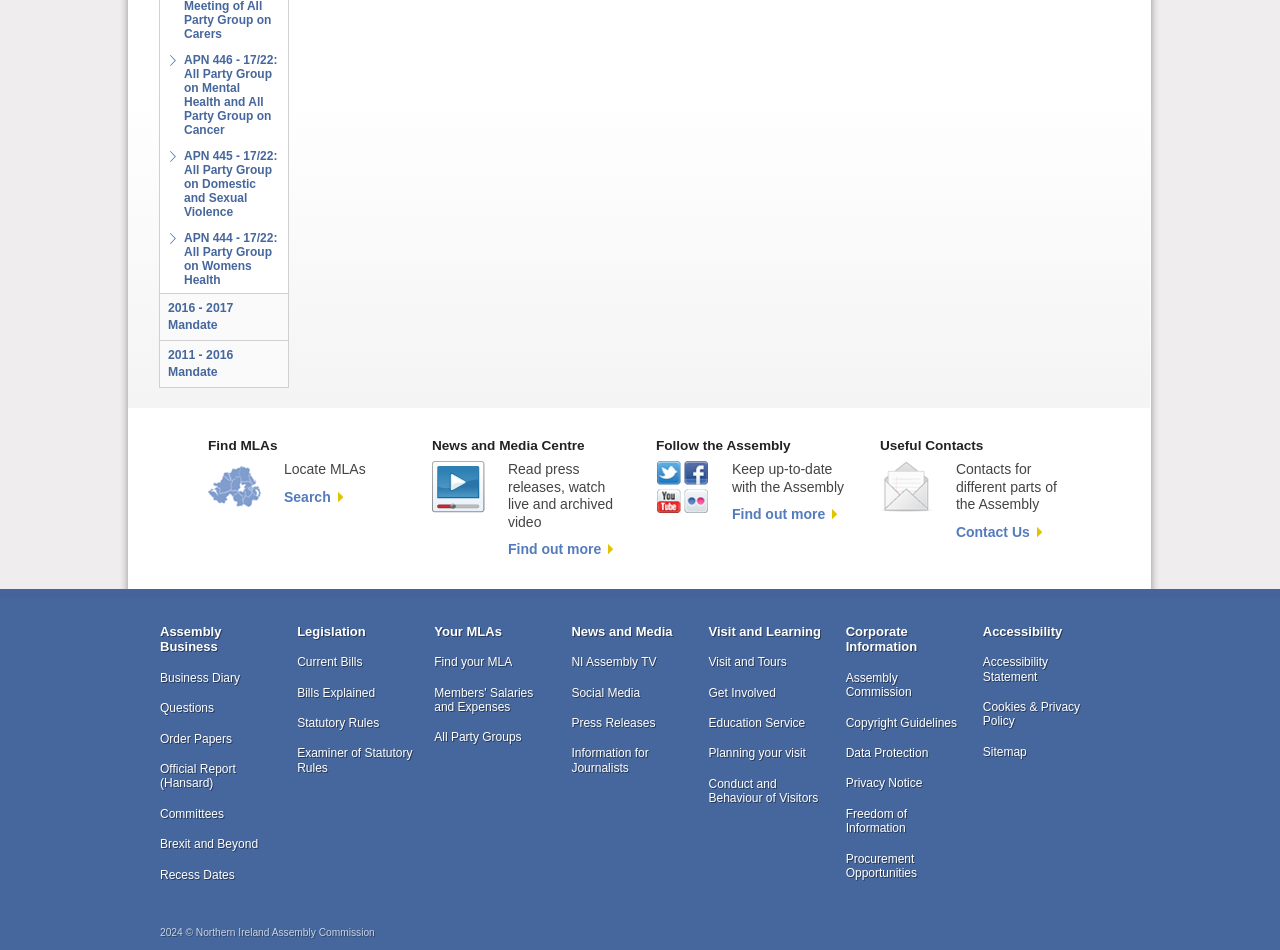Locate the bounding box coordinates of the element I should click to achieve the following instruction: "Visit the News and Media Centre".

[0.337, 0.485, 0.379, 0.54]